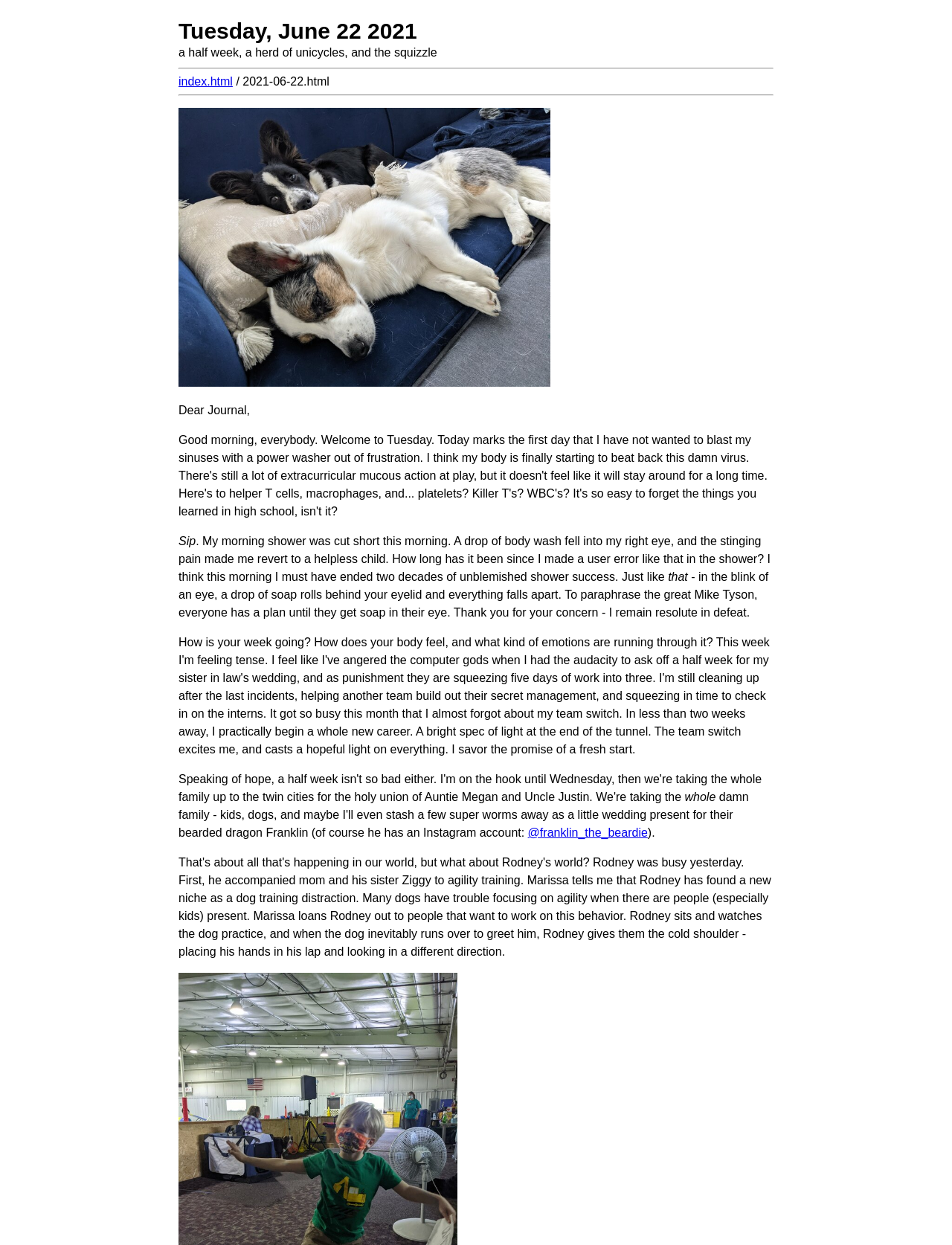Using the details in the image, give a detailed response to the question below:
What is the author's activity mentioned in the article?

The author mentions that they were taking a shower when they got soap in their eye, which caused them pain and discomfort.